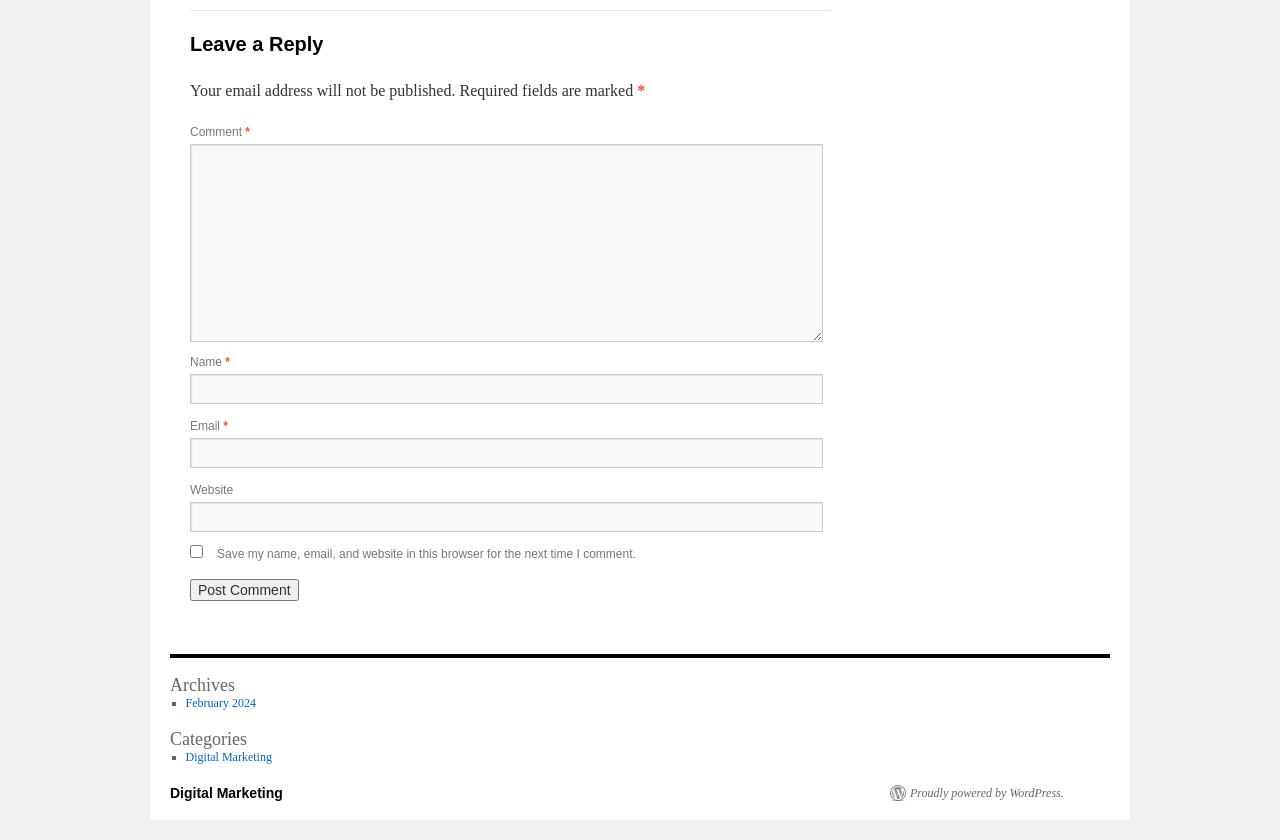How many required fields are there in the comment form?
Please answer the question with as much detail and depth as you can.

The required fields can be identified by the asterisk symbol (*) next to the field labels. There are three required fields: Comment, Name, and Email.